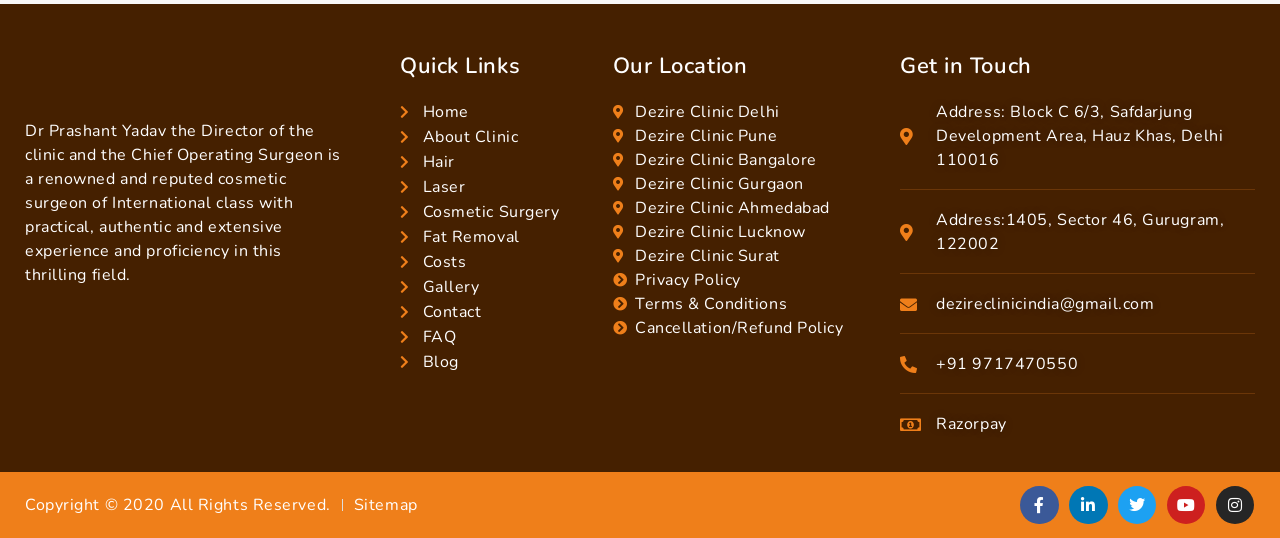Please predict the bounding box coordinates (top-left x, top-left y, bottom-right x, bottom-right y) for the UI element in the screenshot that fits the description: Cosmetic Surgery

[0.312, 0.372, 0.463, 0.417]